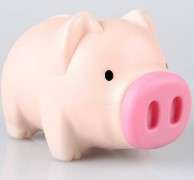Generate an in-depth description of the visual content.

The image features a cute, soft toy piggy bank that is predominantly light pink in color. It has a rounded body and a distinctive snout in a contrasting shade of pink, complemented by small black eyes that give it an endearing appearance. This playful piggy bank captures the essence of childhood imagination and creativity. It can serve as a wonderful tool to encourage children to save money while adding a whimsical element to their playtime. This type of toy not only provides a practical function but also invites role-playing scenarios, enhancing children's imaginative skills as they engage with their toys in different situations.